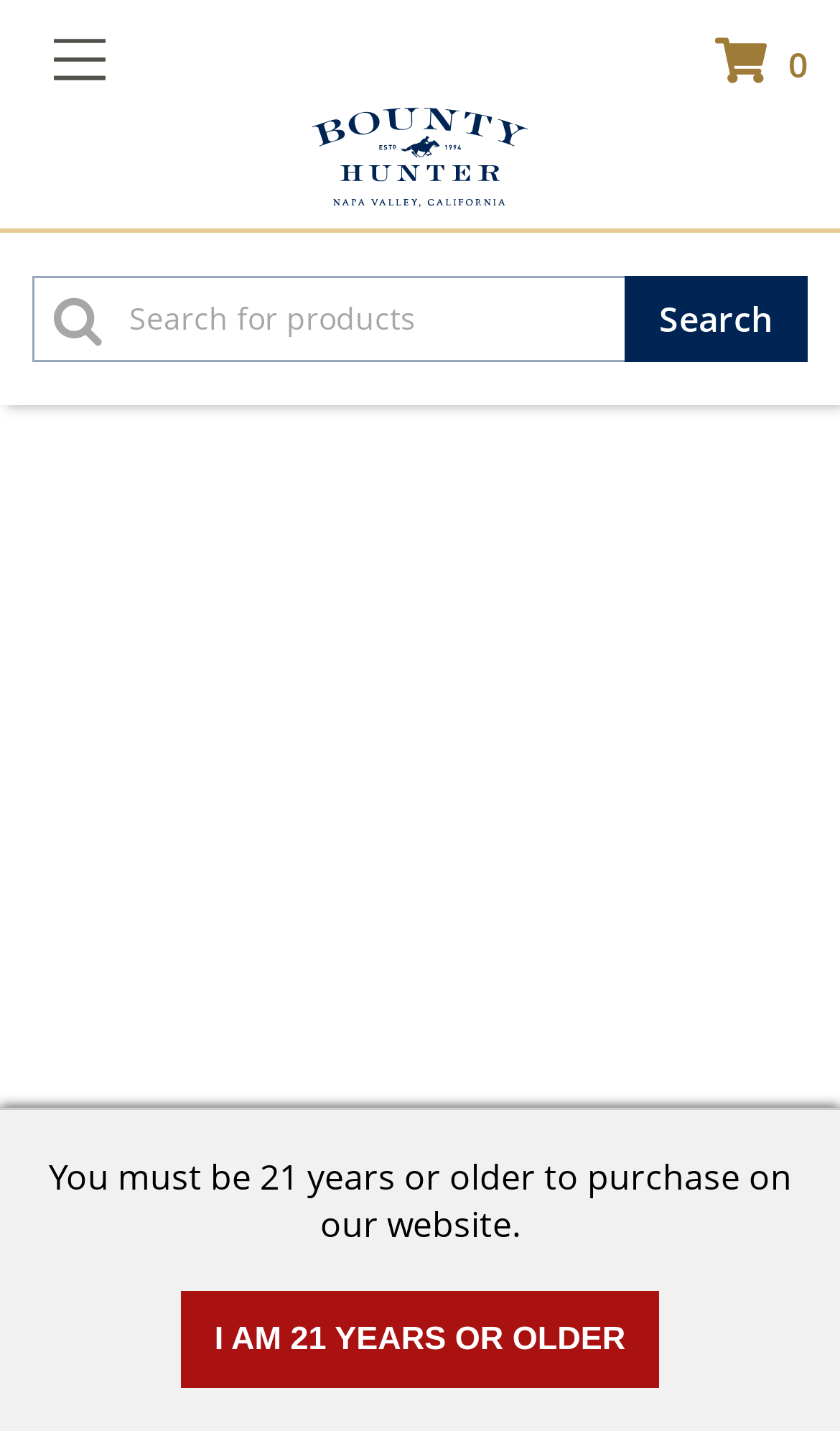What is the purpose of the 'I AM 21 YEARS OR OLDER' button?
Using the visual information from the image, give a one-word or short-phrase answer.

To confirm age